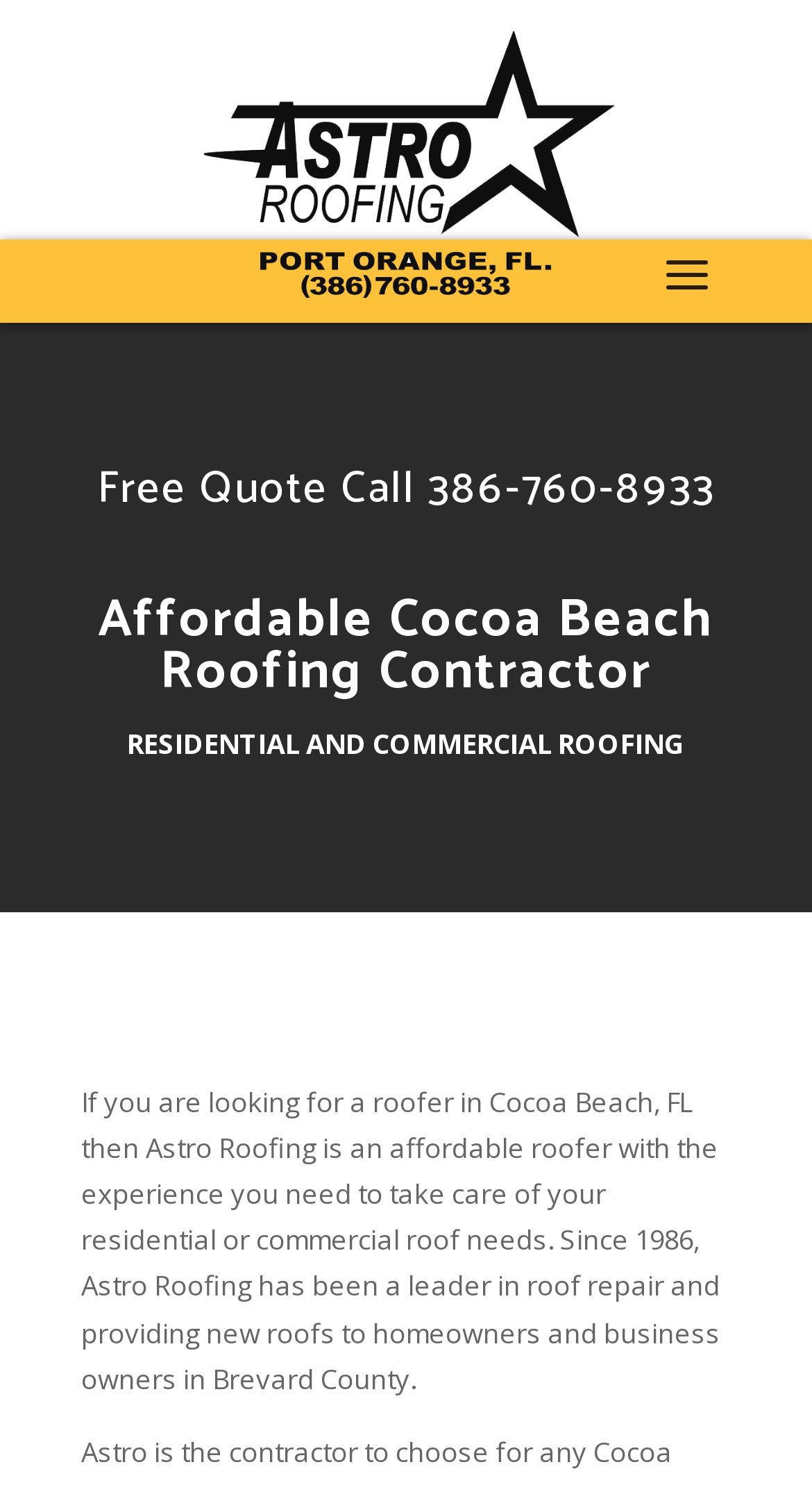Can you find and provide the main heading text of this webpage?

Affordable Cocoa Beach Roofing Contractor